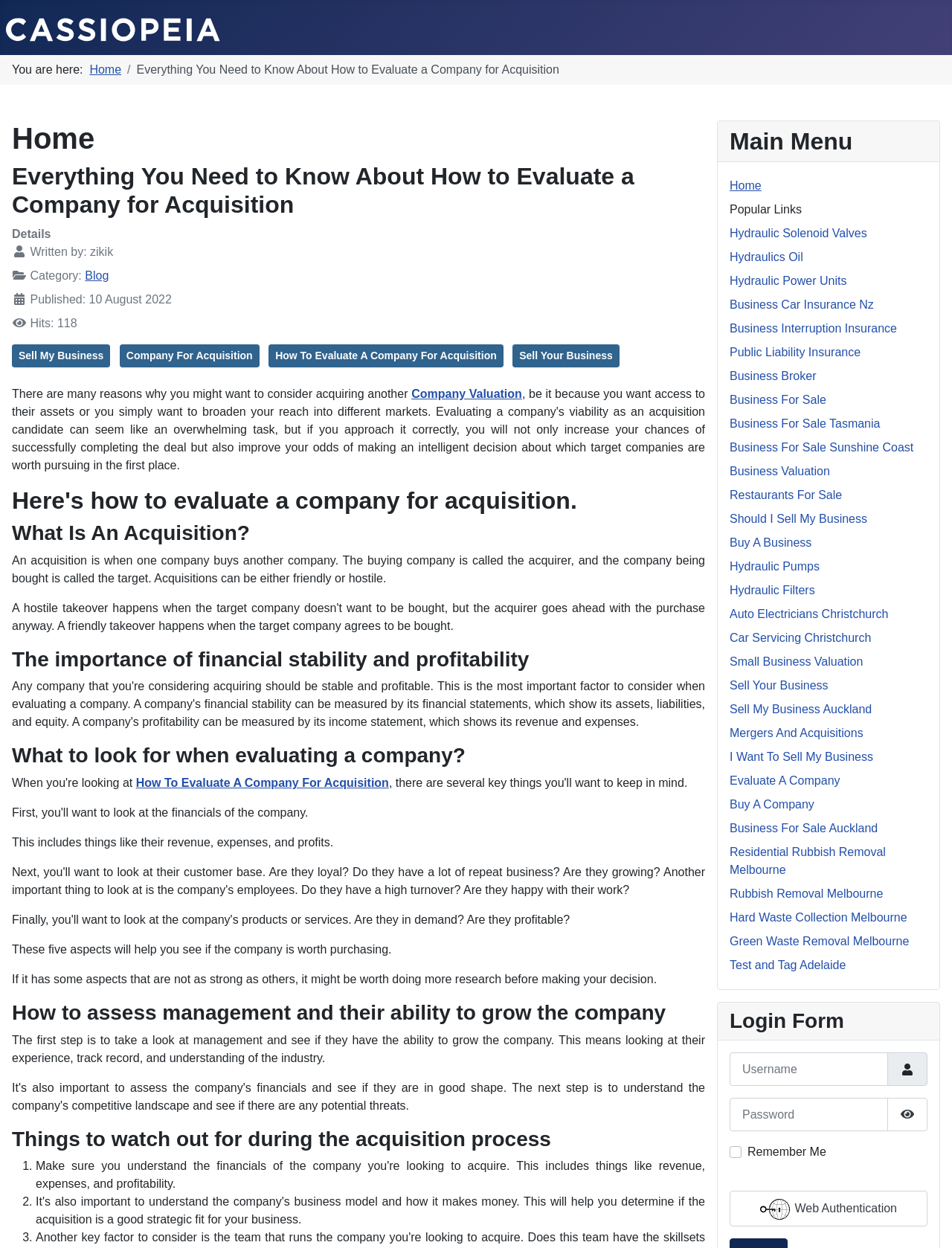Refer to the image and offer a detailed explanation in response to the question: What is the title of the blog post?

I determined the title of the blog post by looking at the heading element with the text 'Everything You Need to Know About How to Evaluate a Company for Acquisition' which is located at the top of the webpage.